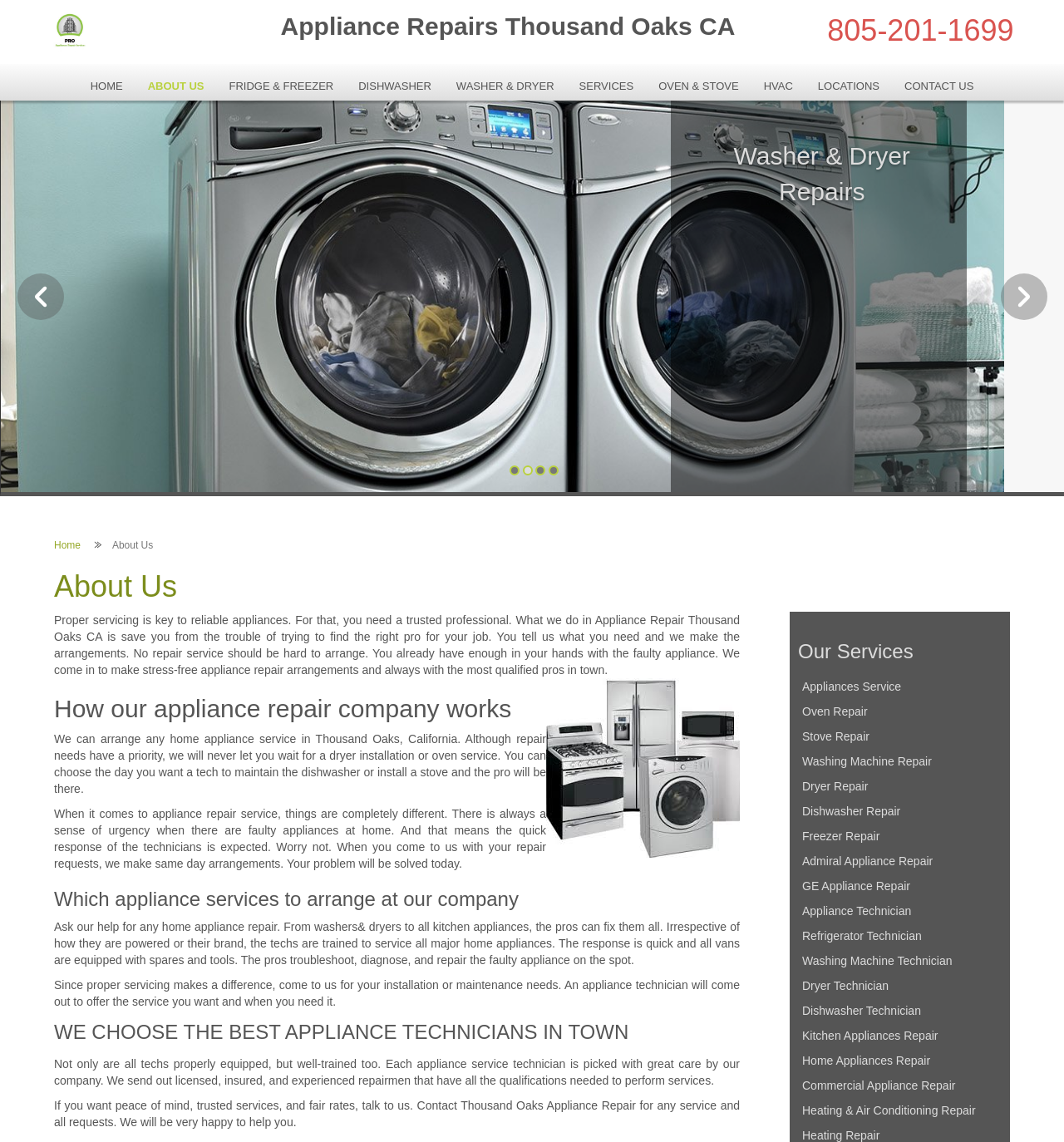Using the details in the image, give a detailed response to the question below:
How do I arrange for a technician to come to my home?

To arrange for a technician to come to your home, you can contact the company through their phone number or by submitting a request through their website, as mentioned in the 'About Us' section.